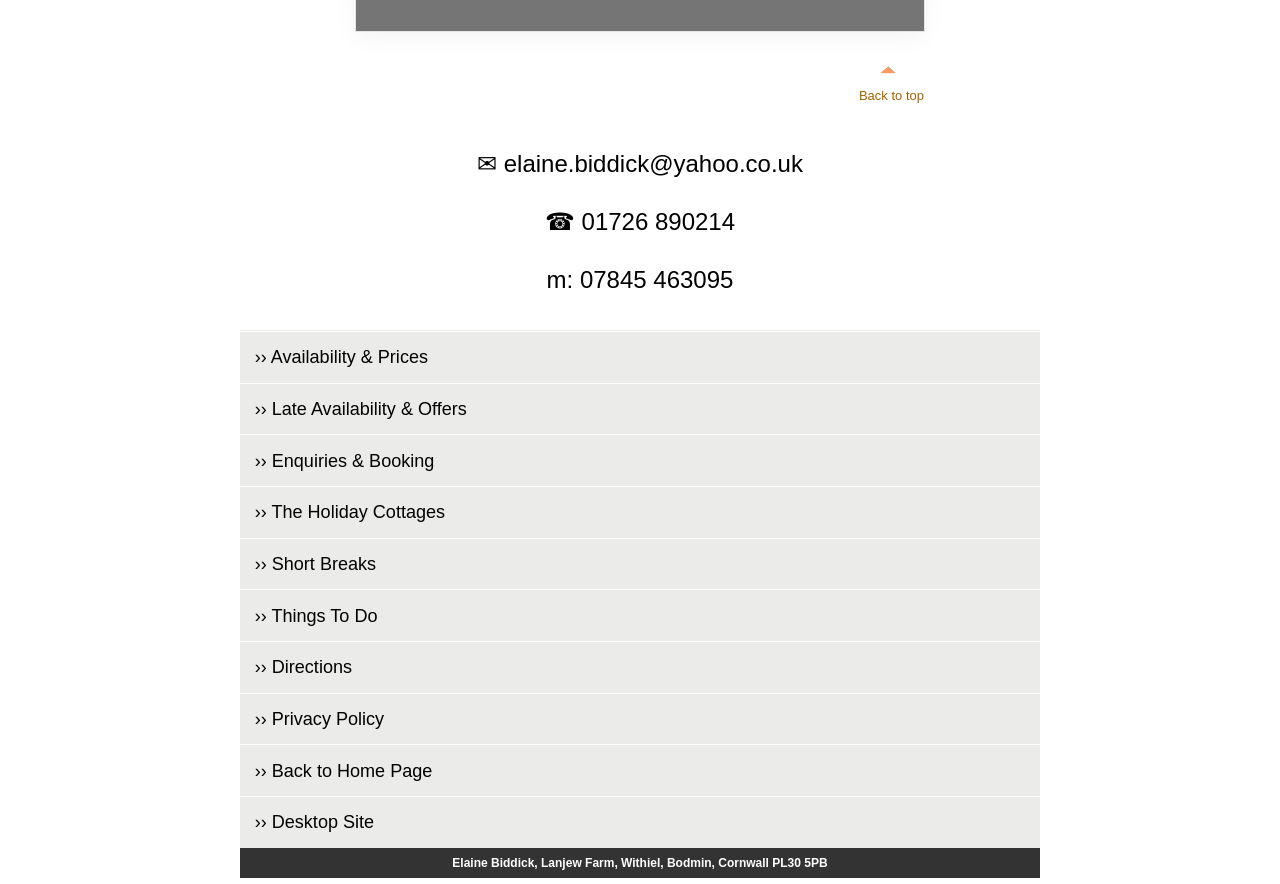Identify the bounding box coordinates necessary to click and complete the given instruction: "Contact via email".

[0.278, 0.16, 0.722, 0.21]